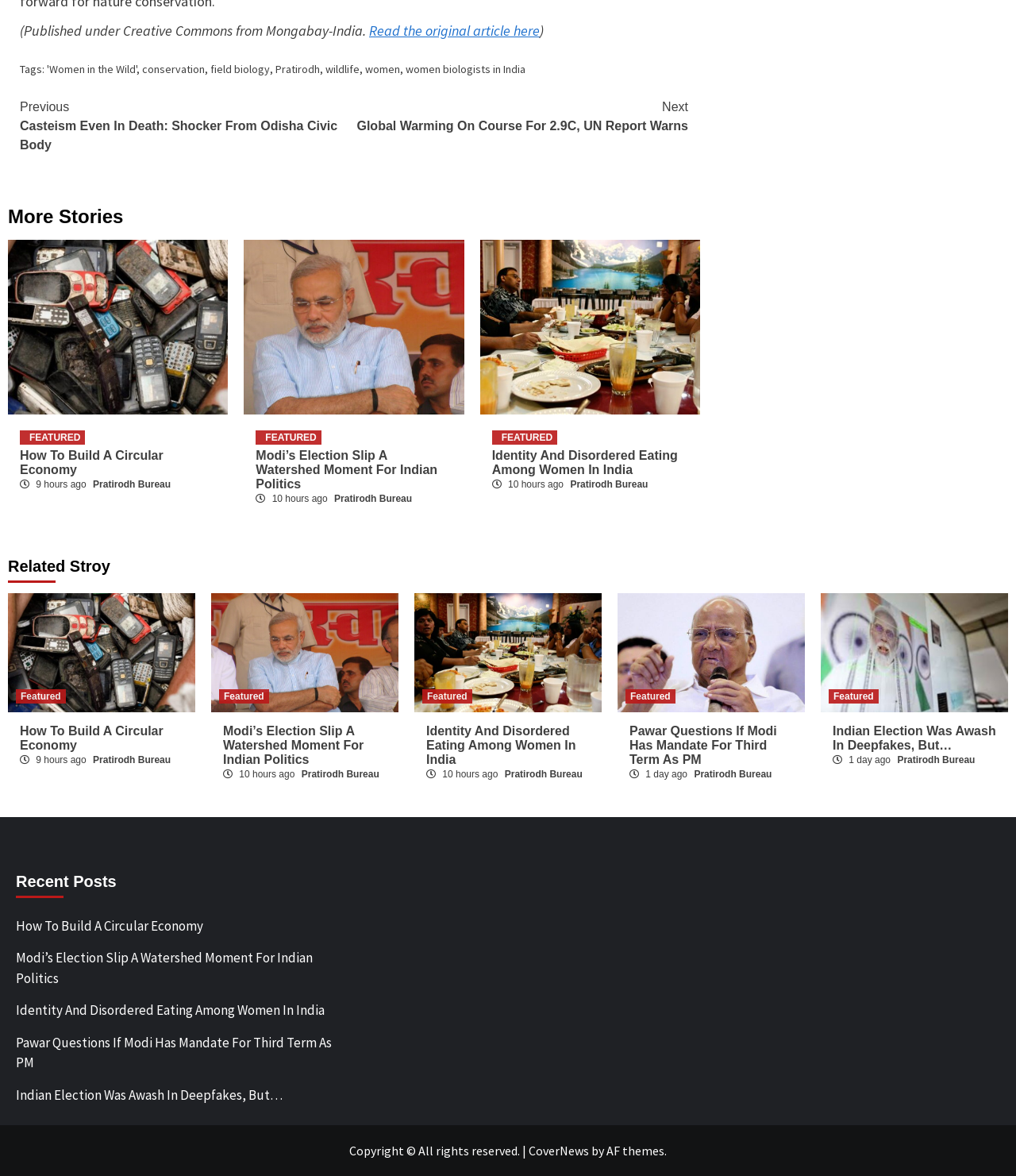How many related stories are shown on the webpage?
Provide a fully detailed and comprehensive answer to the question.

The number of related stories can be determined by counting the number of figure elements with a 'Featured' link in the 'Related Story' section. There are 5 such elements, indicating that there are 5 related stories shown on the webpage.